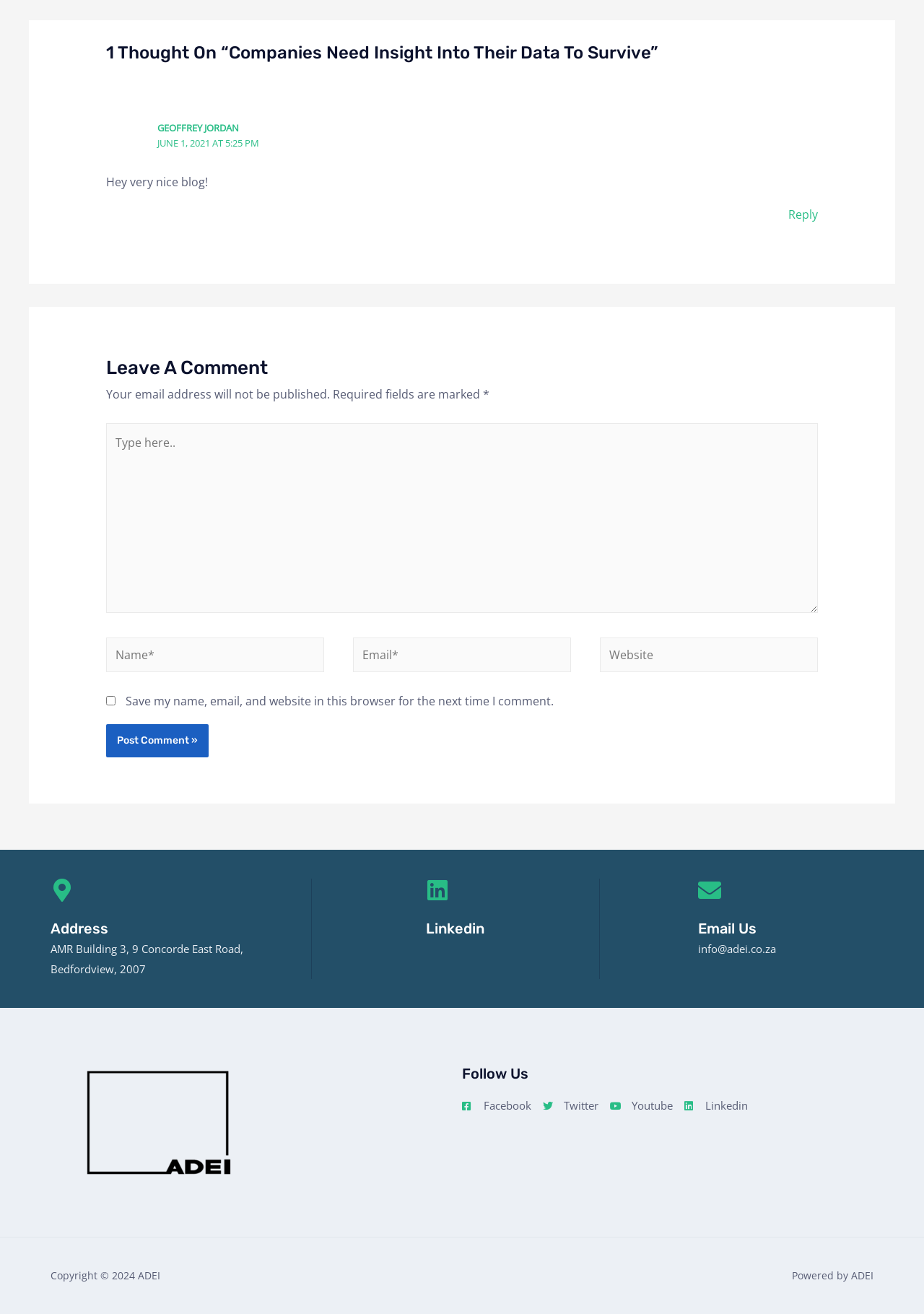Please identify the bounding box coordinates of the element's region that should be clicked to execute the following instruction: "Type in the 'Name*' field". The bounding box coordinates must be four float numbers between 0 and 1, i.e., [left, top, right, bottom].

[0.115, 0.485, 0.351, 0.512]